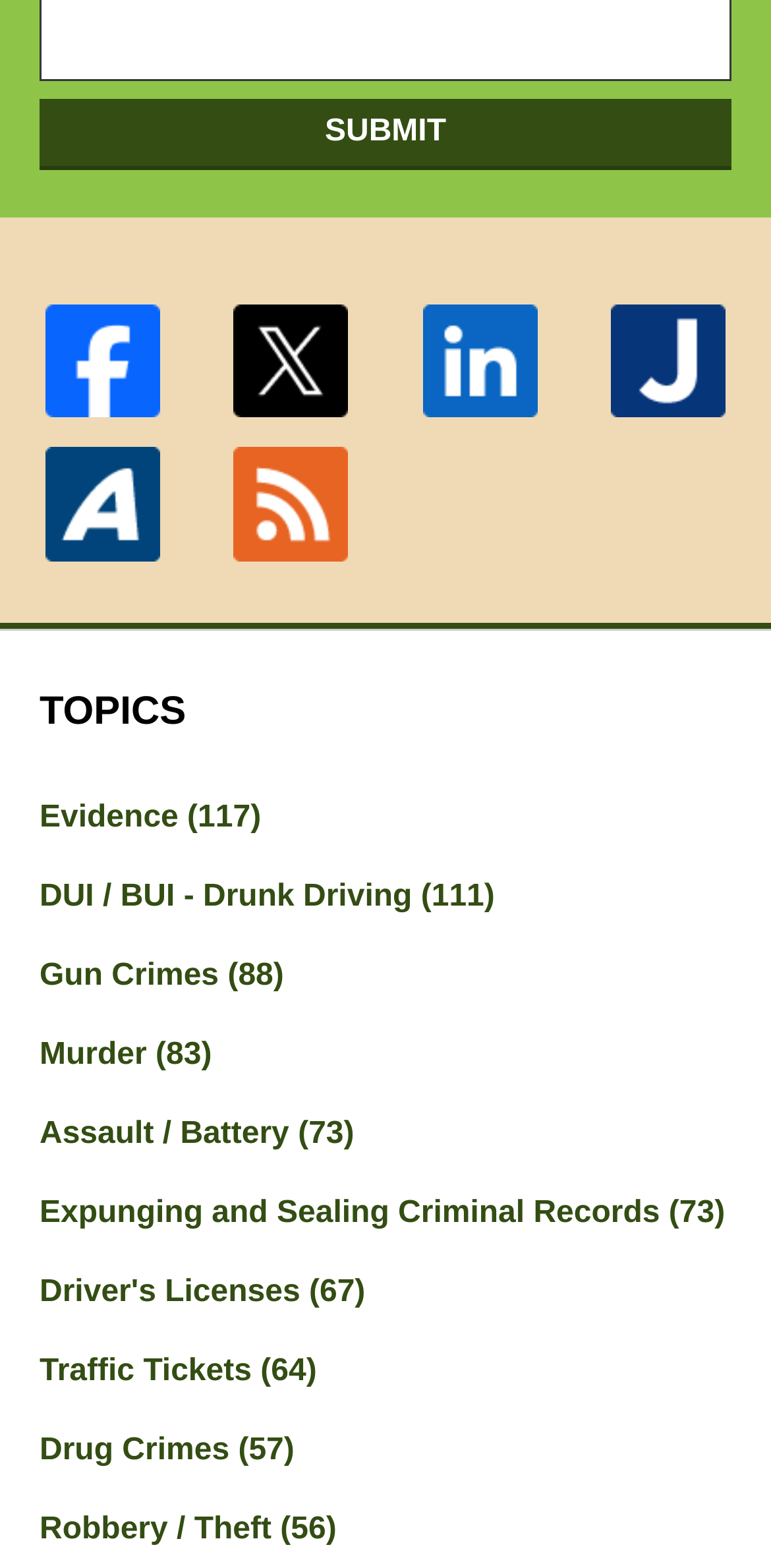Please find the bounding box coordinates of the element that you should click to achieve the following instruction: "Check Gun Crimes topic". The coordinates should be presented as four float numbers between 0 and 1: [left, top, right, bottom].

[0.051, 0.608, 0.949, 0.638]